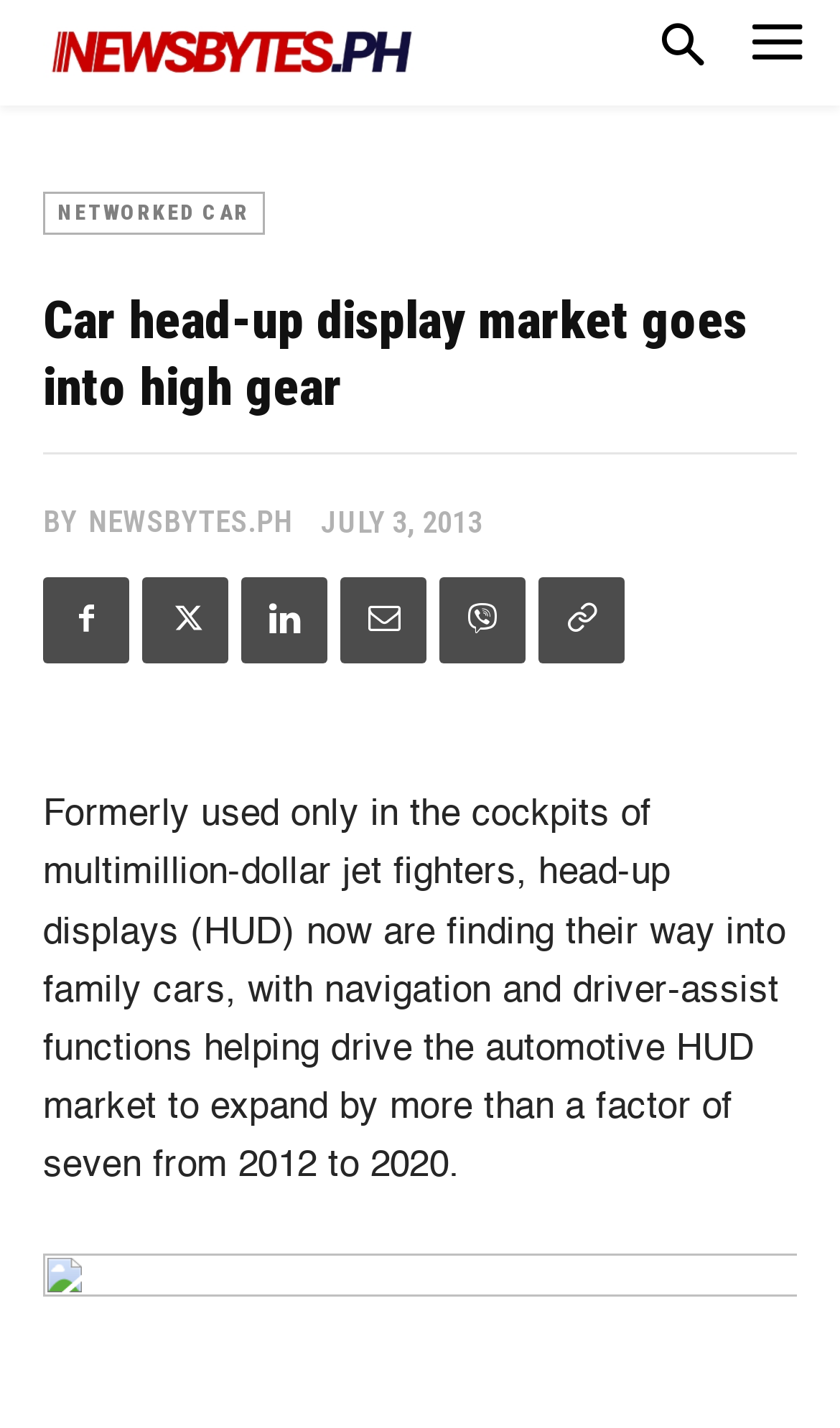Could you indicate the bounding box coordinates of the region to click in order to complete this instruction: "Go to NETWORKED CAR".

[0.051, 0.134, 0.315, 0.164]